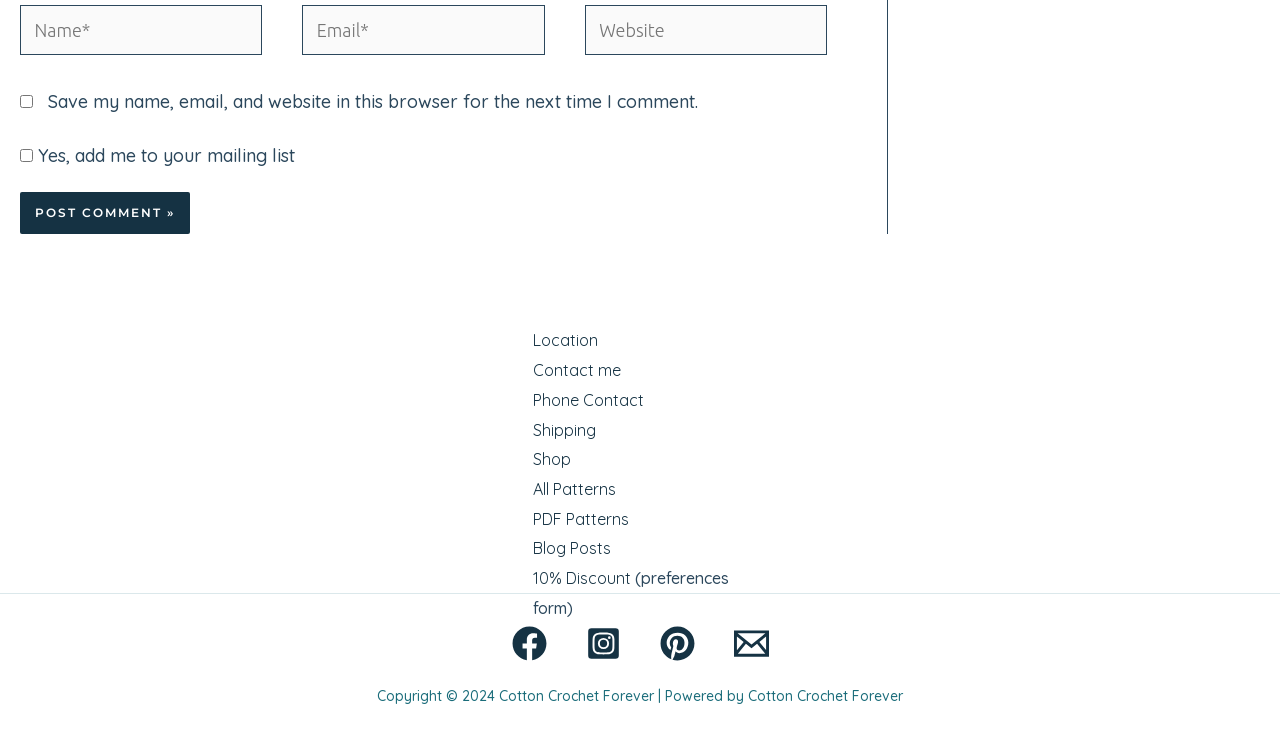What is the copyright information at the bottom?
Please respond to the question with a detailed and well-explained answer.

The copyright information at the bottom of the page states 'Copyright © 2024 Cotton Crochet Forever | Powered by Cotton Crochet Forever', indicating that the website is owned and operated by Cotton Crochet Forever.